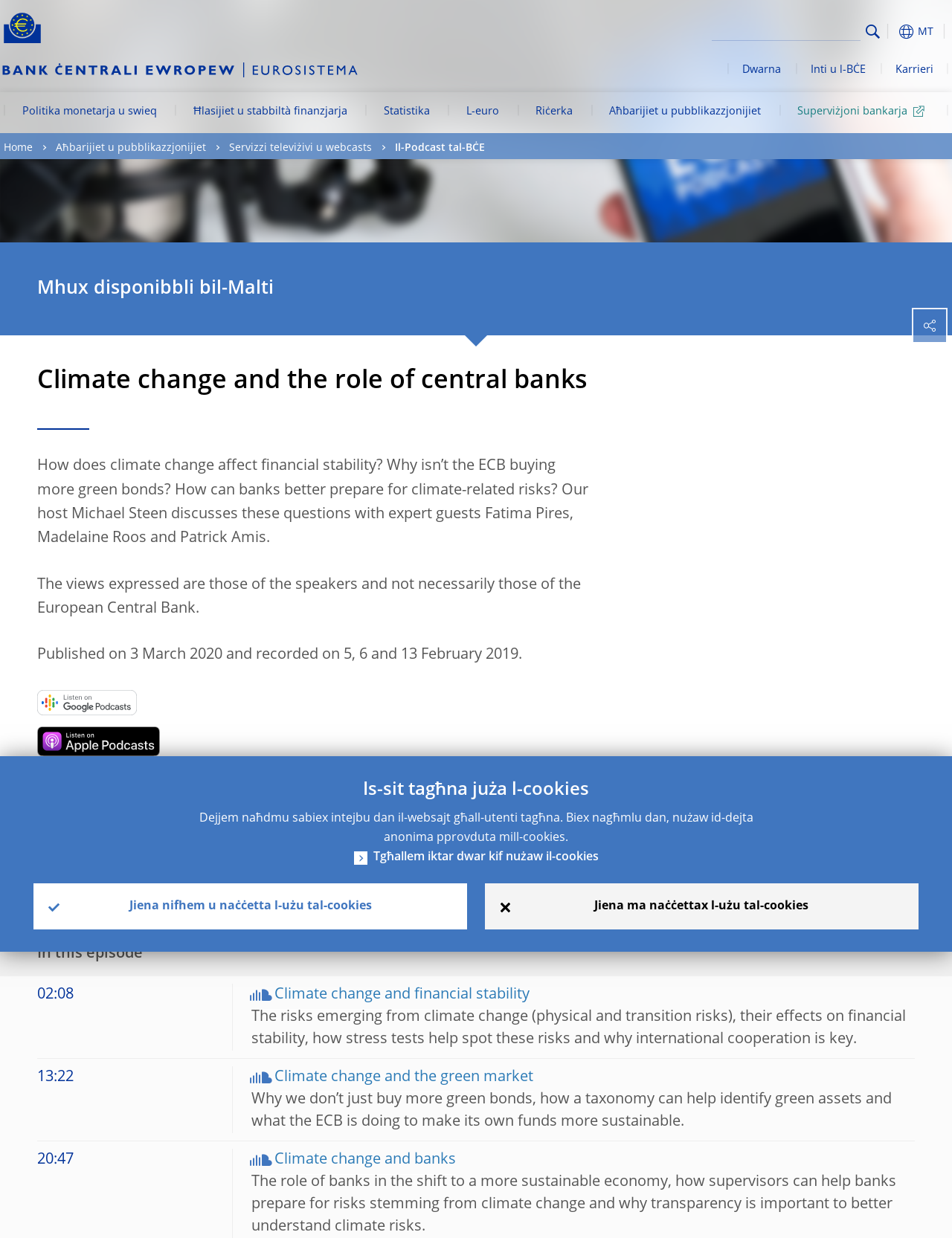Given the element description "Ħlasijiet u stabbiltà finanzjarja", identify the bounding box of the corresponding UI element.

[0.184, 0.075, 0.384, 0.108]